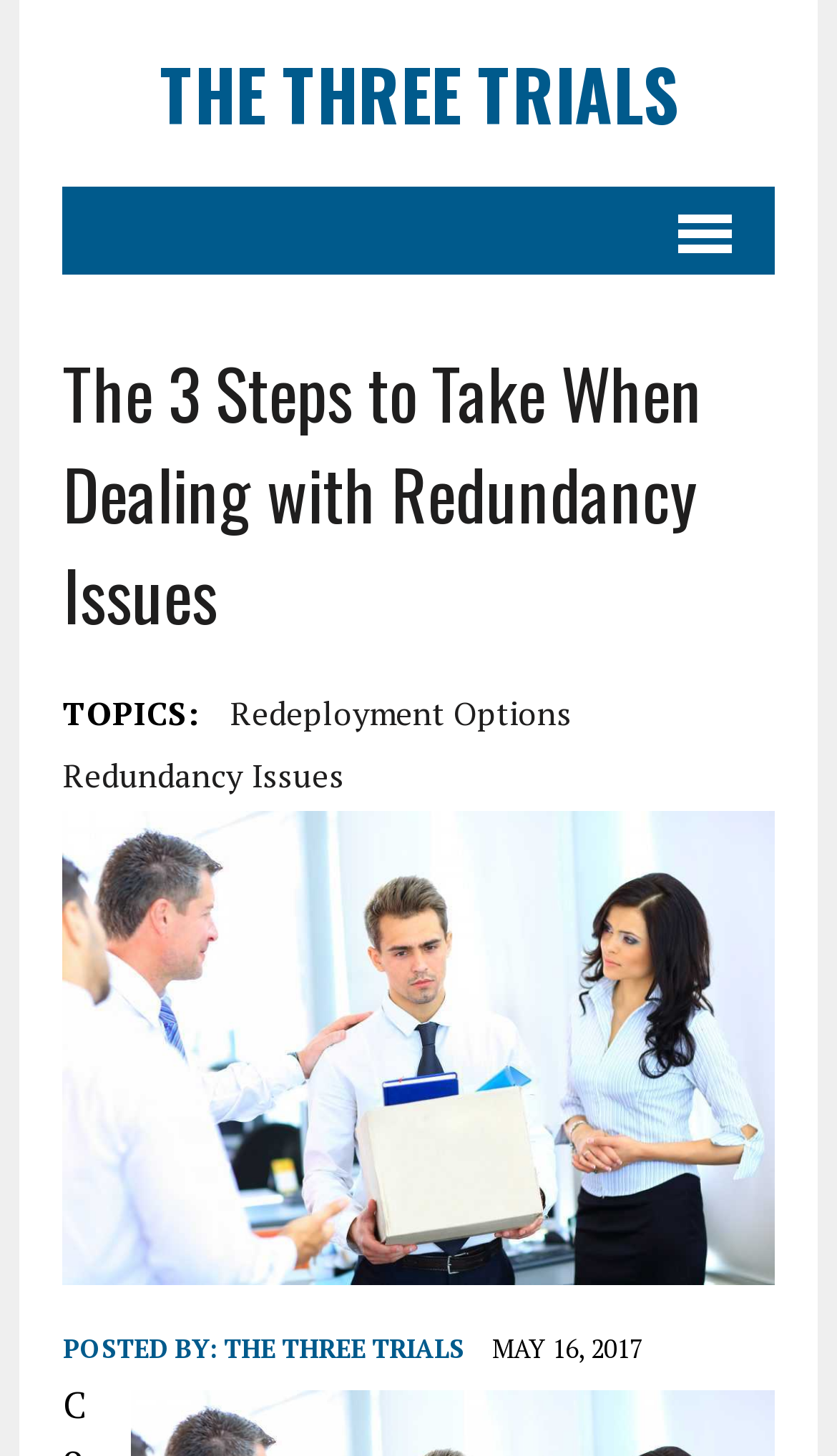What is the author of the article?
Use the information from the screenshot to give a comprehensive response to the question.

I determined the author of the article by looking at the text 'POSTED BY:' followed by 'THE THREE TRIALS', which suggests that THE THREE TRIALS is the author of the article.